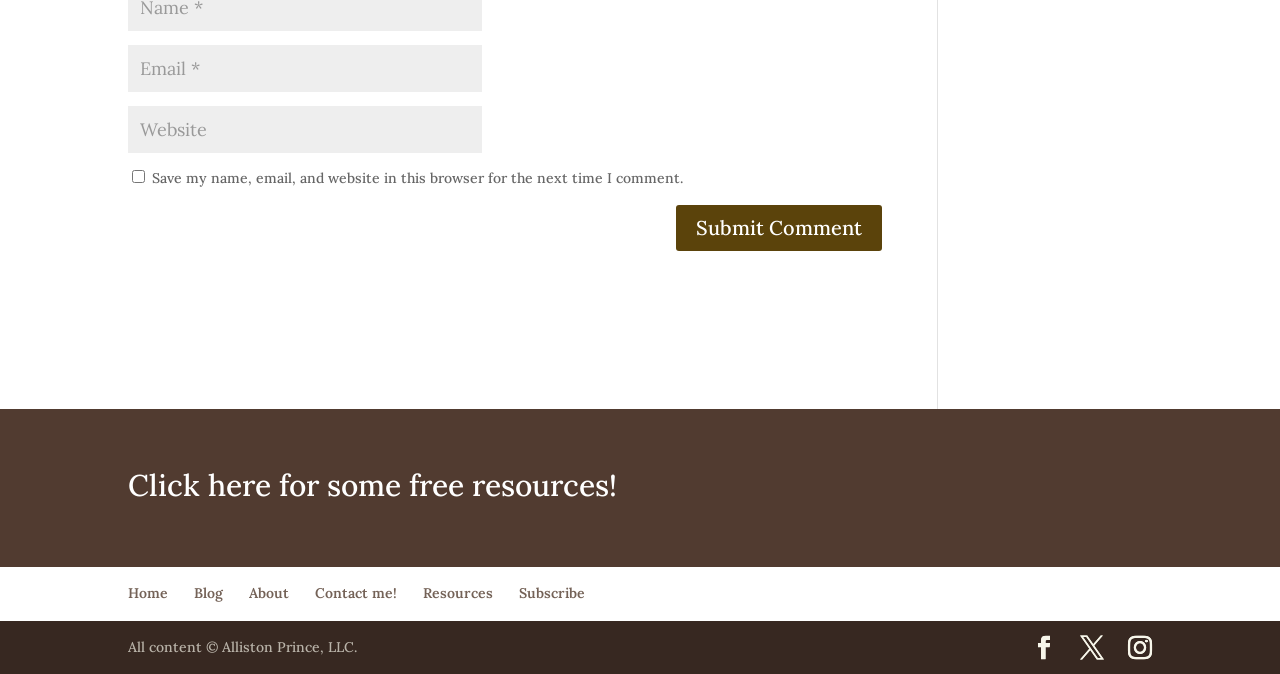What is the function of the 'Submit Comment' button?
Please craft a detailed and exhaustive response to the question.

The 'Submit Comment' button is located below the textboxes for email and website, and is likely used to submit a comment or feedback to the website.